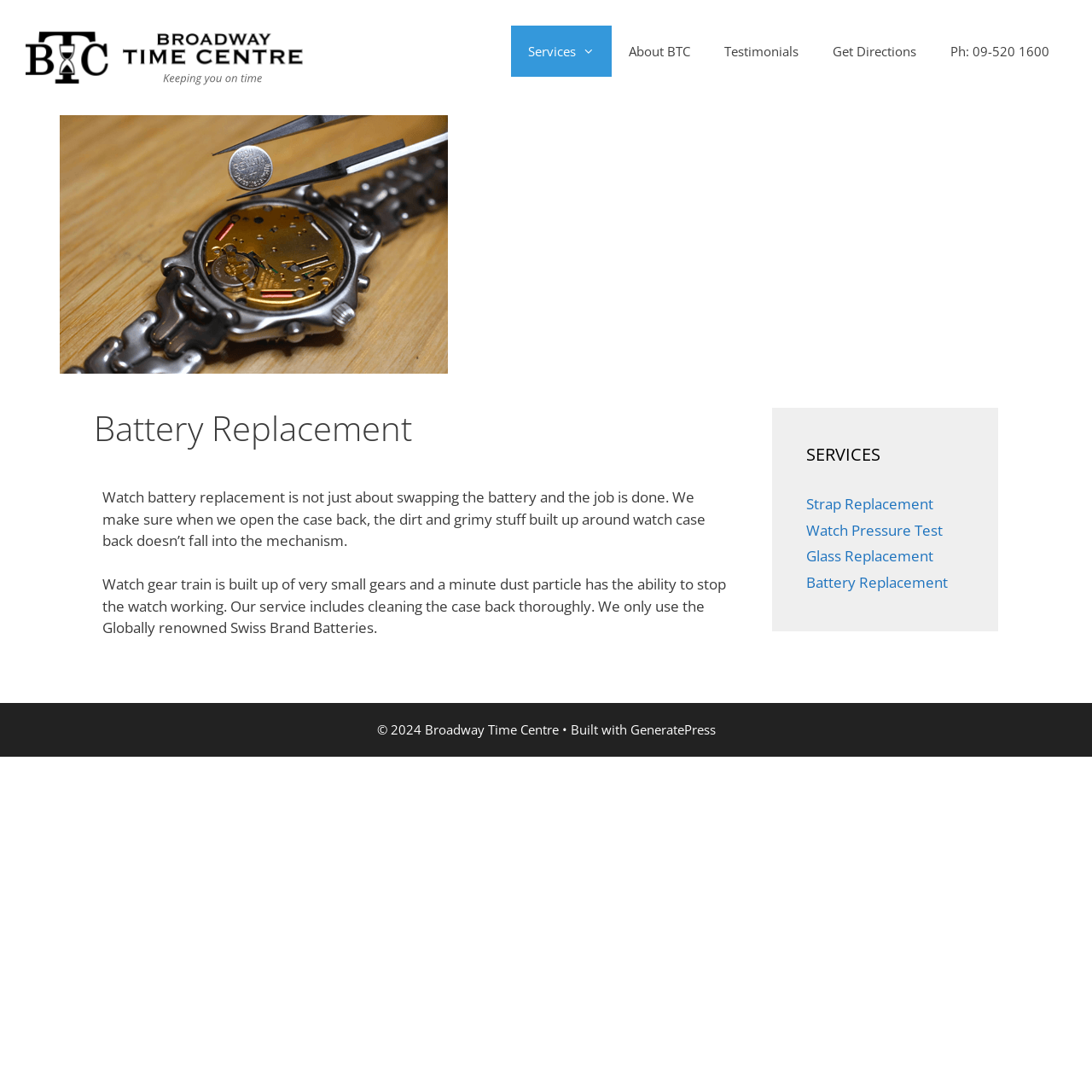Pinpoint the bounding box coordinates of the area that should be clicked to complete the following instruction: "Click on the 'Battery Replacement' link". The coordinates must be given as four float numbers between 0 and 1, i.e., [left, top, right, bottom].

[0.738, 0.524, 0.868, 0.542]